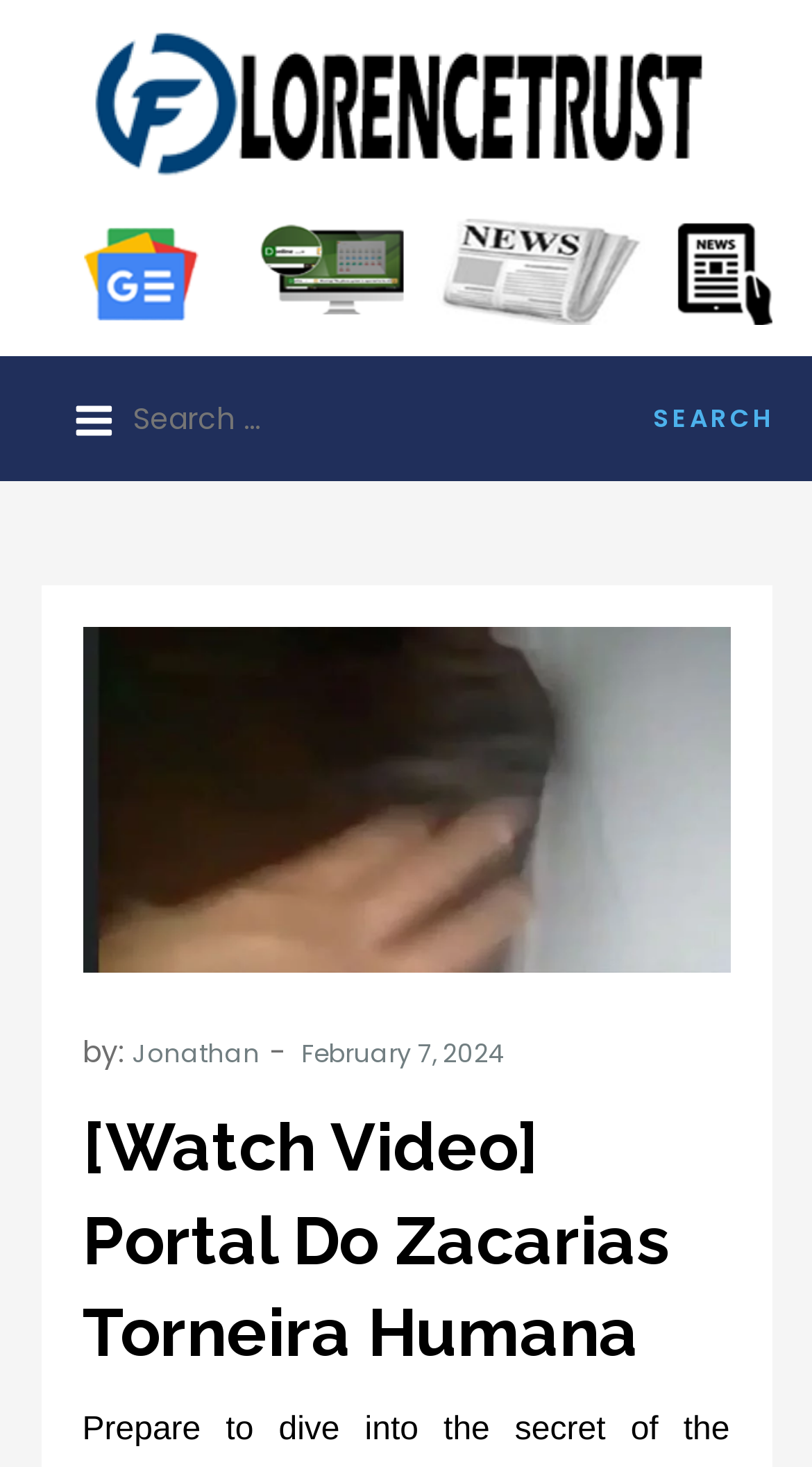Give a one-word or short phrase answer to this question: 
What is the purpose of the button with the text 'Search'?

To search for content